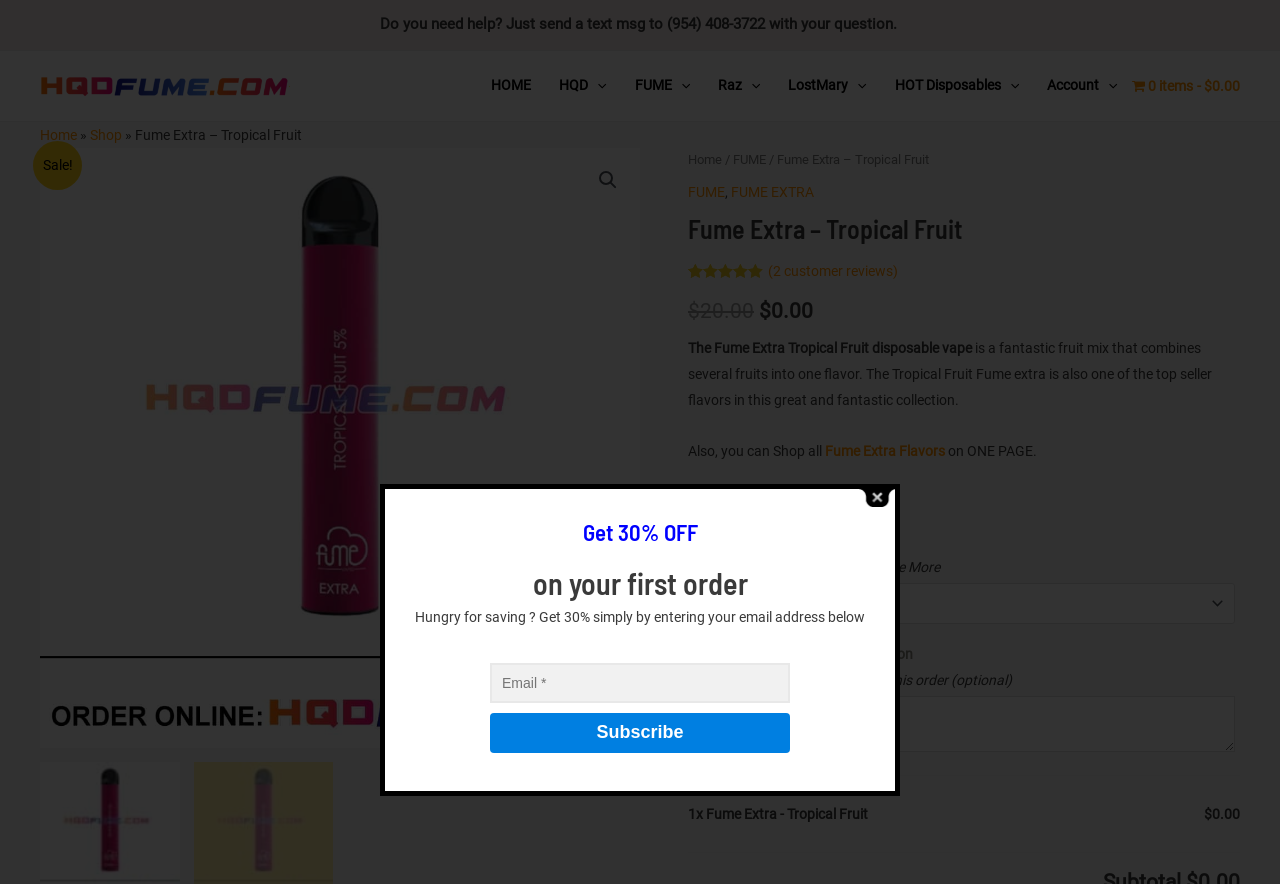Determine the bounding box coordinates for the UI element matching this description: "name="addon-826-order-notes-flavors-specification-1"".

[0.541, 0.787, 0.965, 0.85]